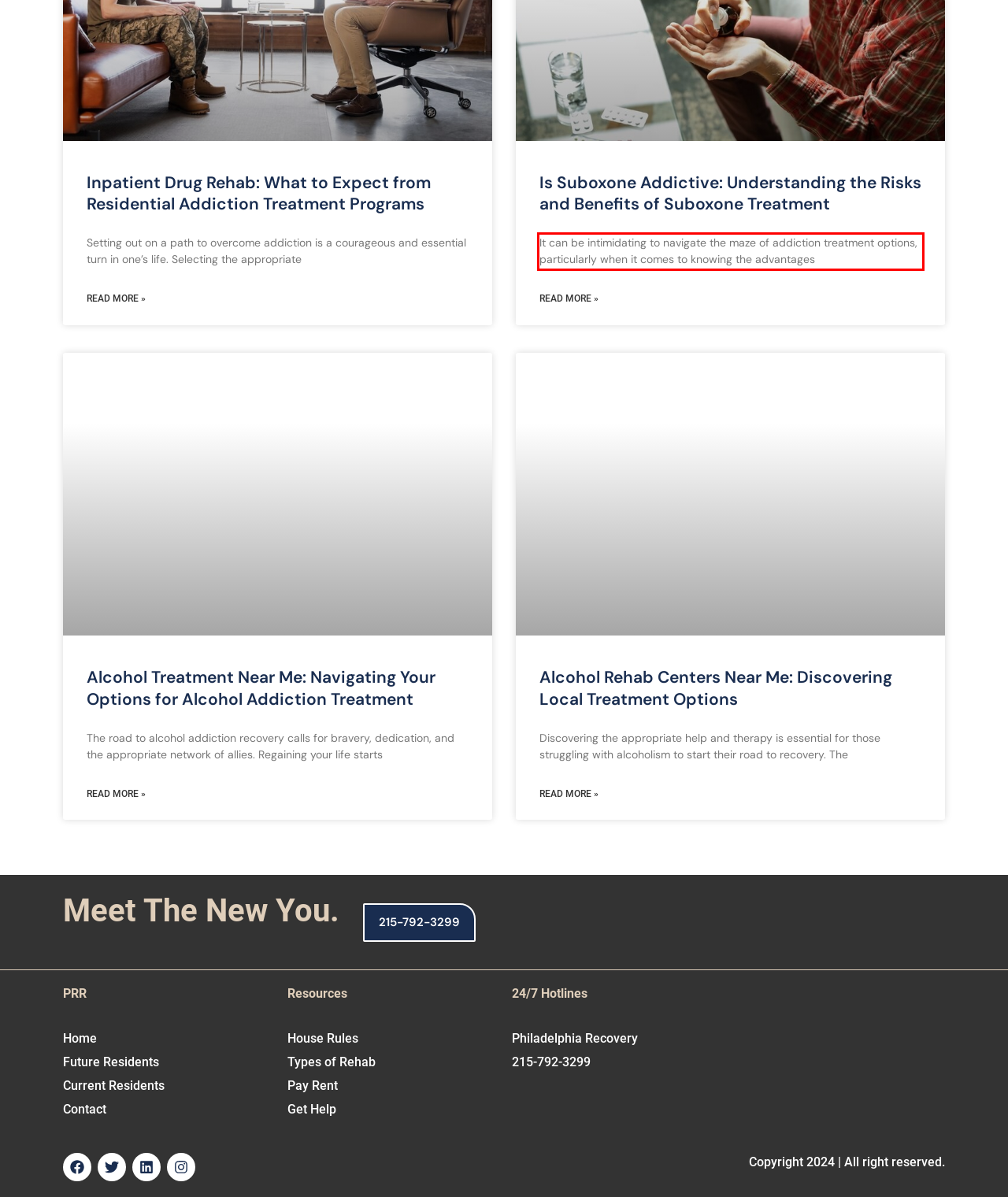You are provided with a screenshot of a webpage containing a red bounding box. Please extract the text enclosed by this red bounding box.

It can be intimidating to navigate the maze of addiction treatment options, particularly when it comes to knowing the advantages